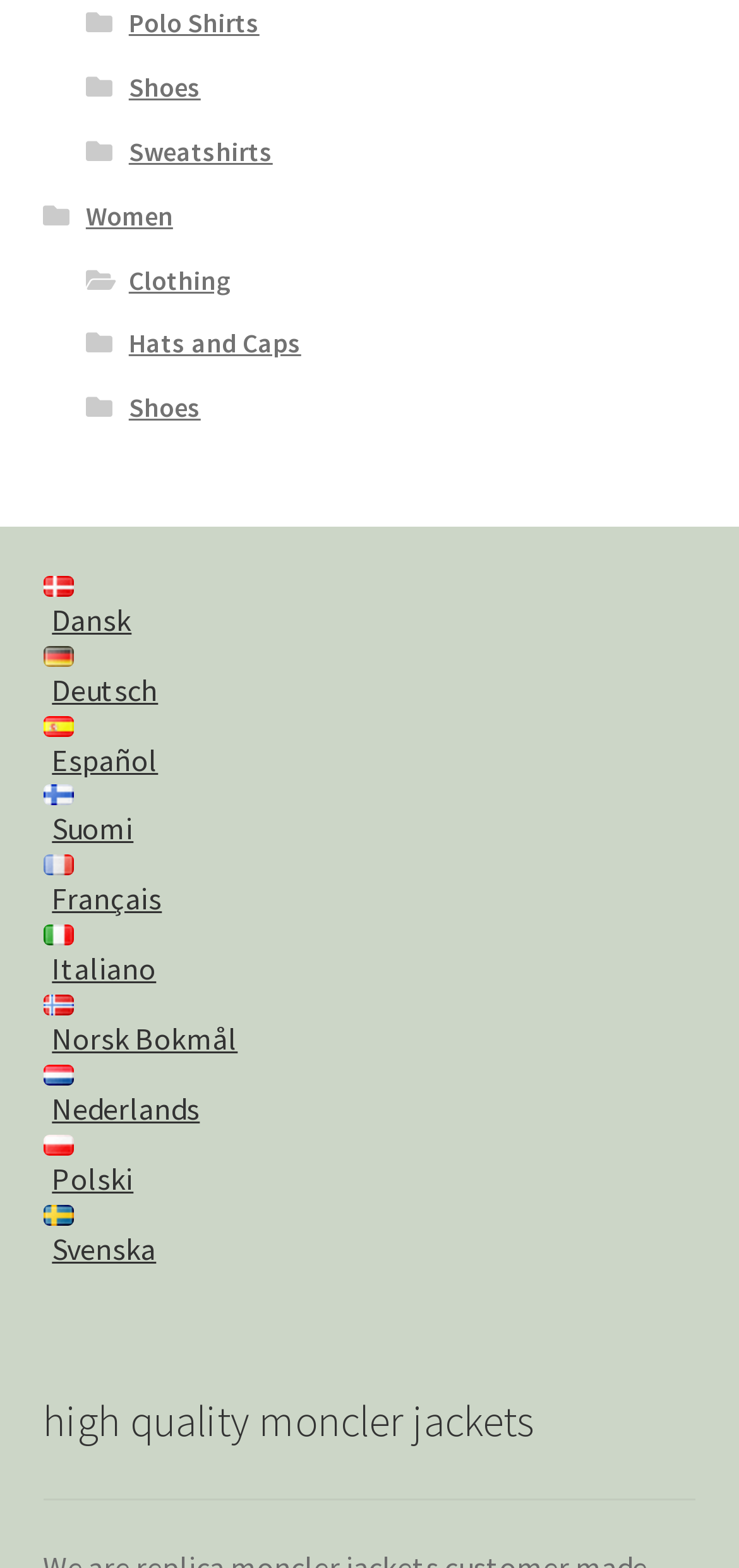Please identify the bounding box coordinates of the element's region that should be clicked to execute the following instruction: "Select Women". The bounding box coordinates must be four float numbers between 0 and 1, i.e., [left, top, right, bottom].

[0.116, 0.127, 0.234, 0.148]